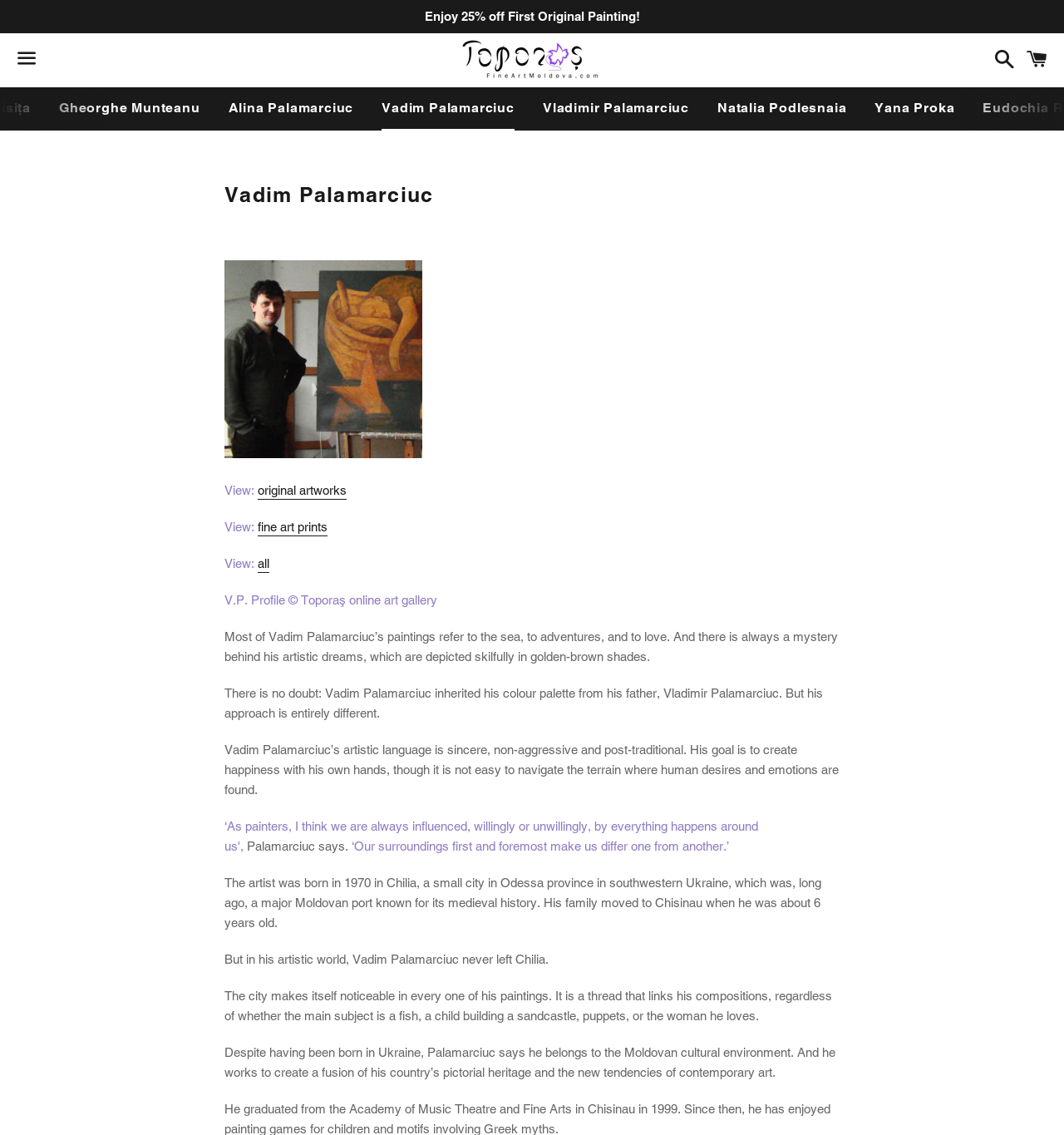Analyze the image and deliver a detailed answer to the question: Where was Vadim Palamarciuc born?

I found the answer by reading the StaticText element that describes Vadim Palamarciuc's biography, which mentions that he was born in 1970 in Chilia, a small city in Odessa province in southwestern Ukraine.